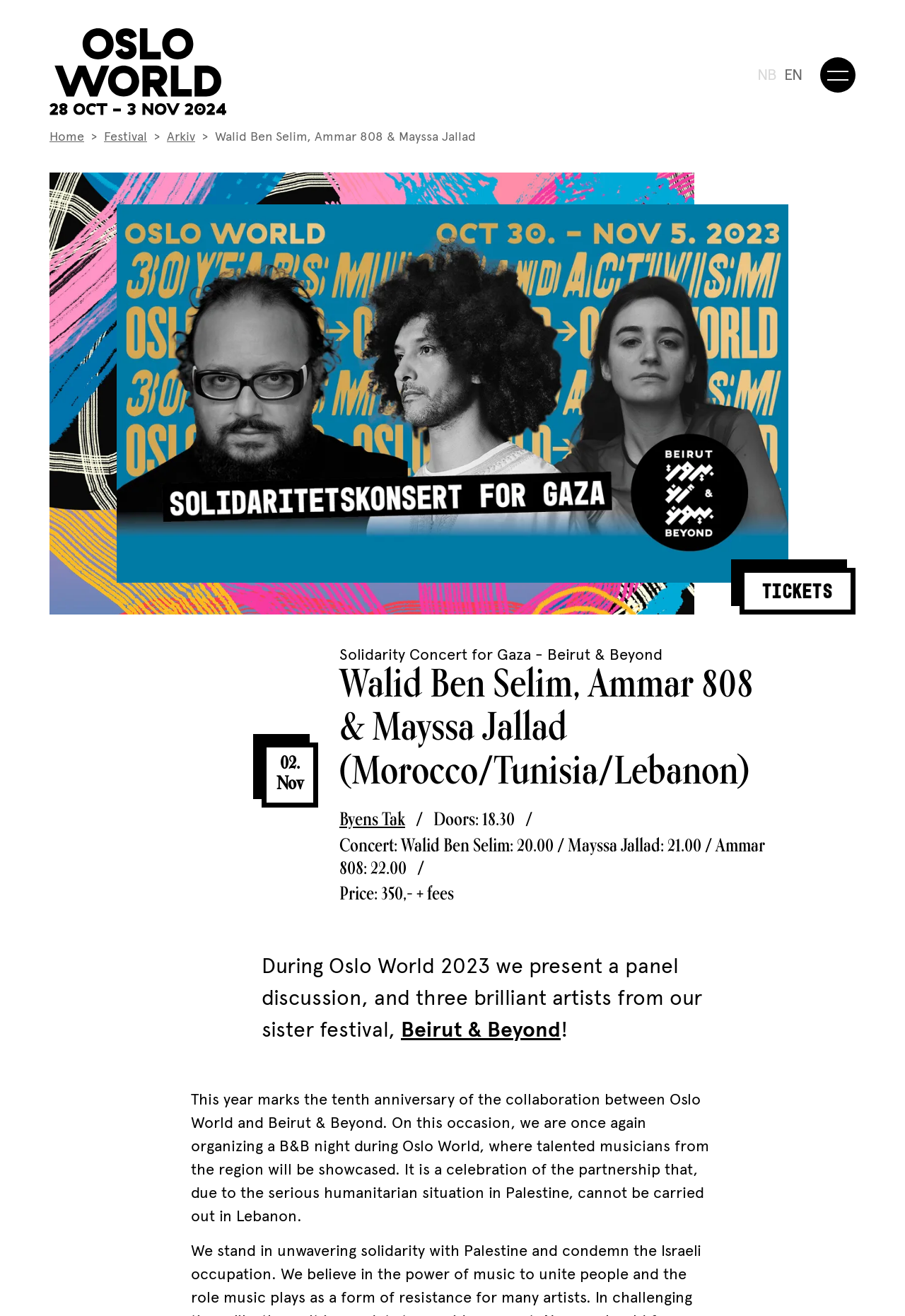Show me the bounding box coordinates of the clickable region to achieve the task as per the instruction: "Click on the 'Home' link".

[0.055, 0.098, 0.093, 0.11]